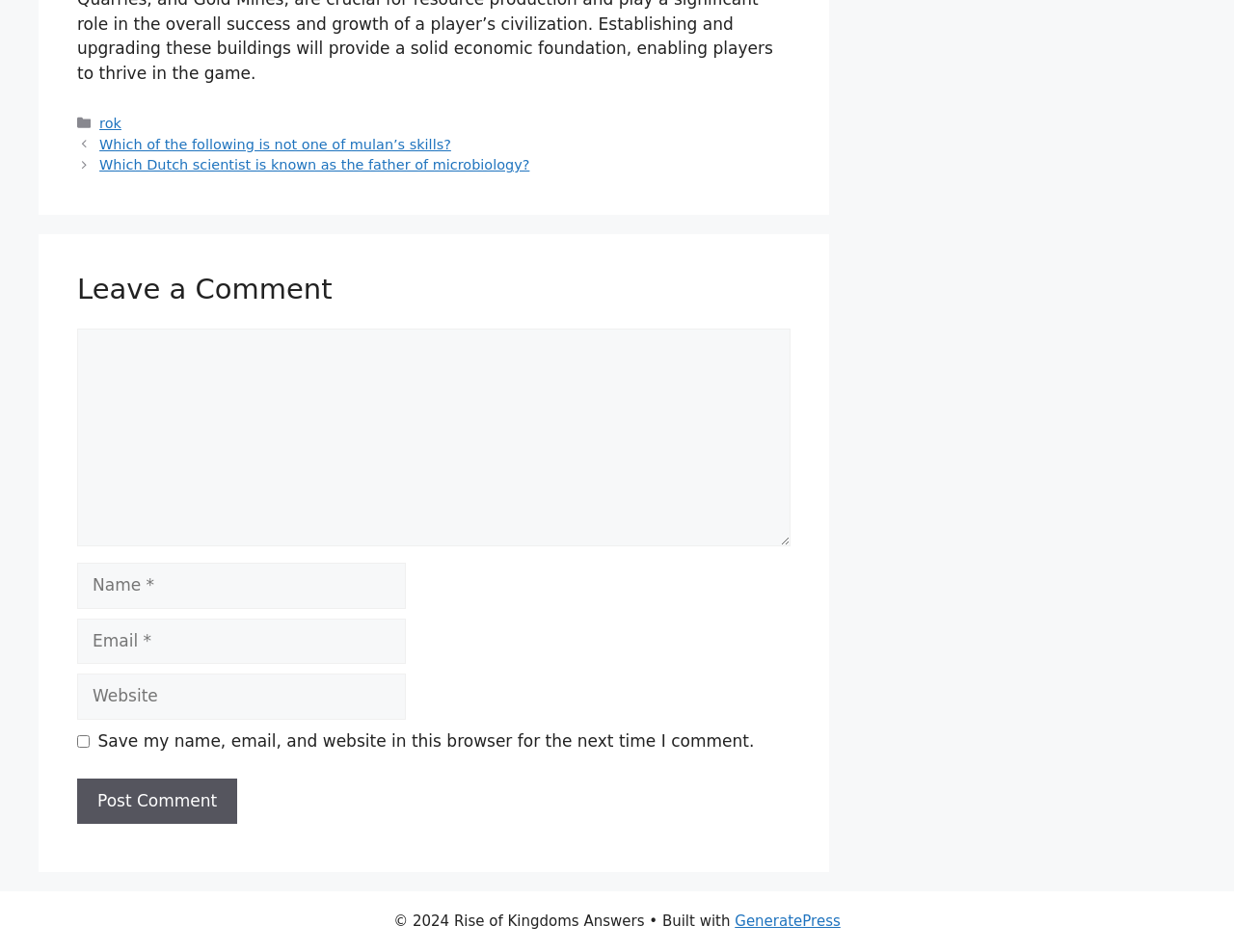Using the description: "GeneratePress", determine the UI element's bounding box coordinates. Ensure the coordinates are in the format of four float numbers between 0 and 1, i.e., [left, top, right, bottom].

[0.596, 0.959, 0.681, 0.977]